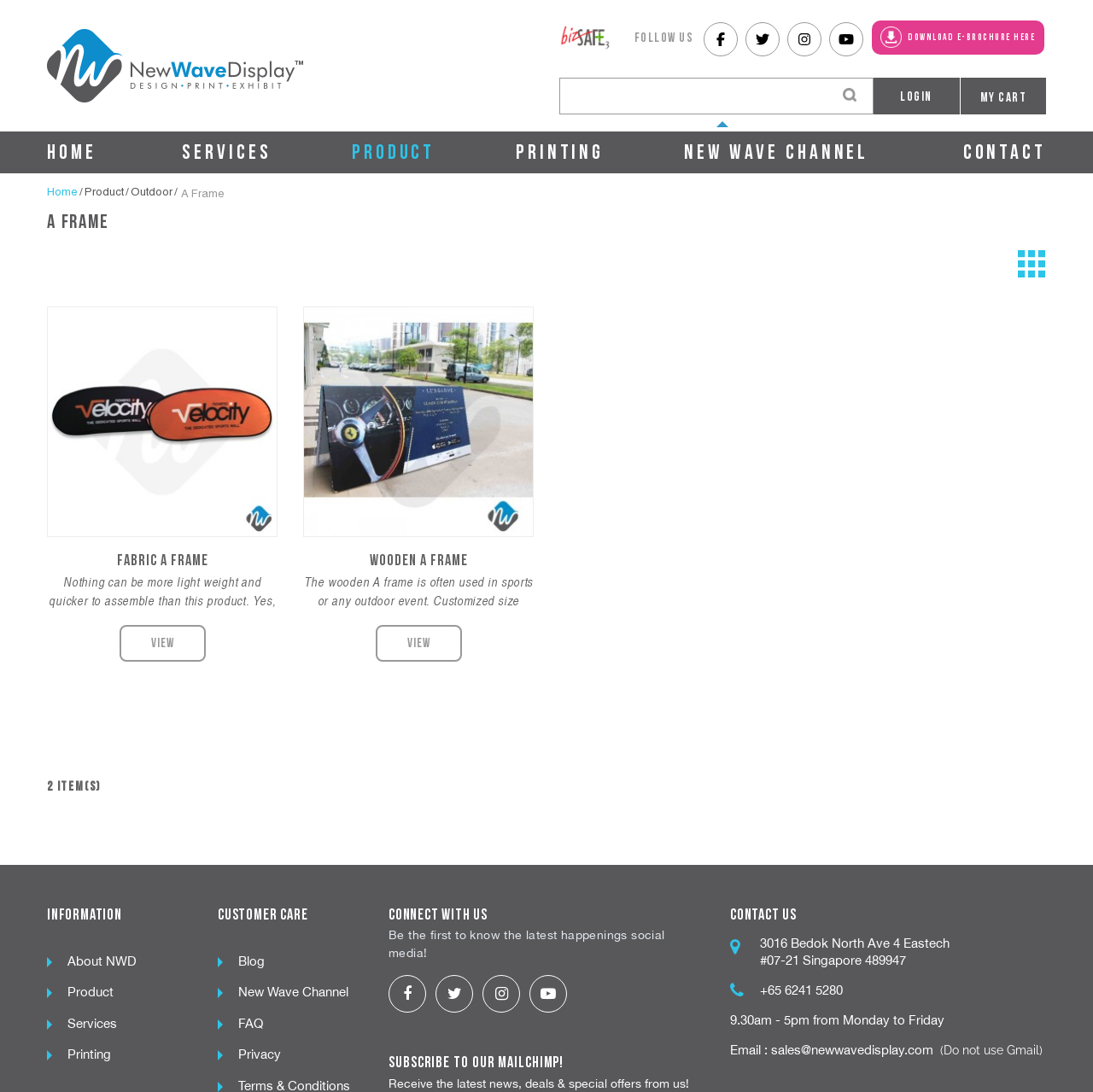Please find the bounding box coordinates for the clickable element needed to perform this instruction: "Log in to your account".

[0.799, 0.071, 0.878, 0.105]